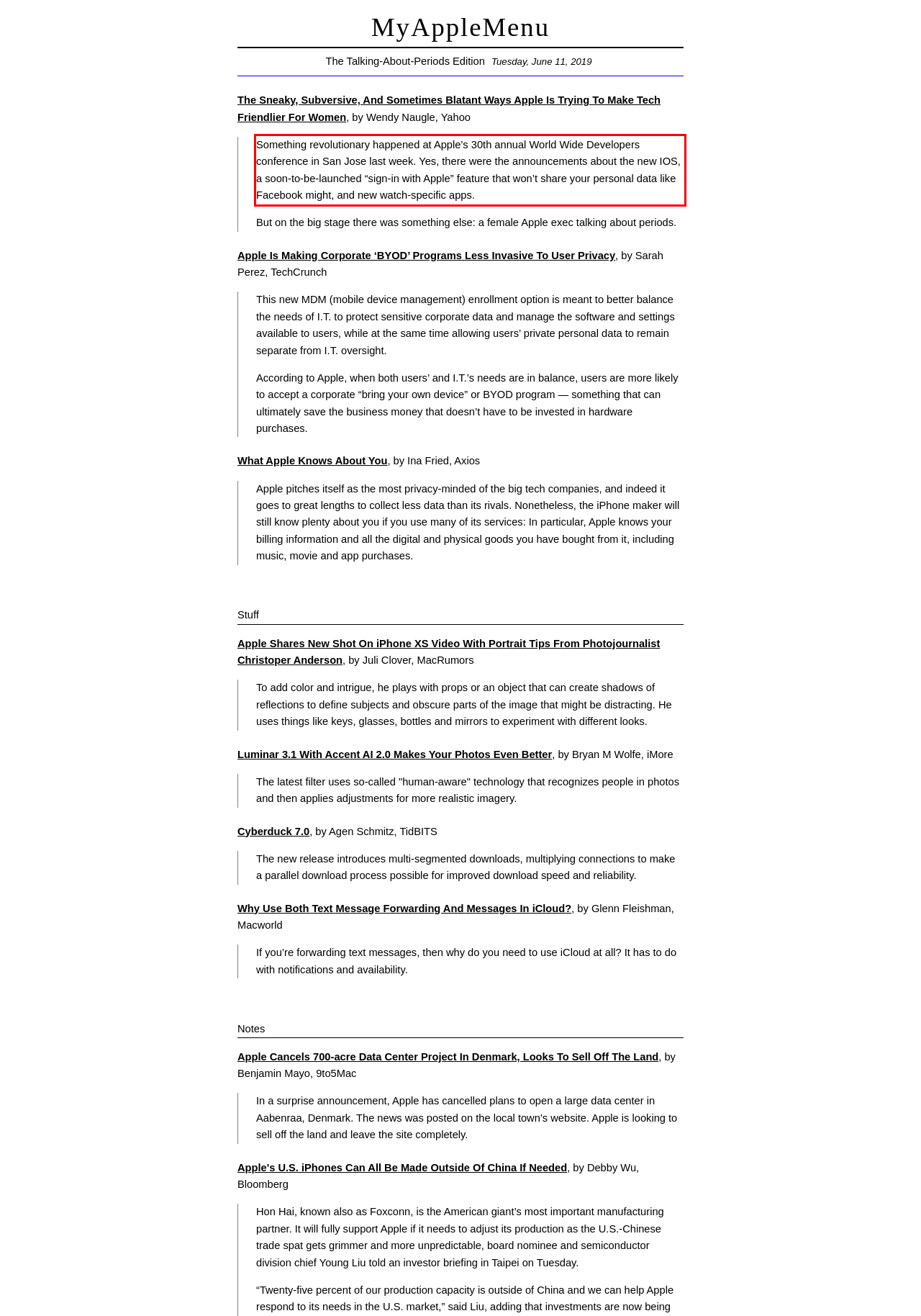Using the provided screenshot of a webpage, recognize and generate the text found within the red rectangle bounding box.

Something revolutionary happened at Apple’s 30th annual World Wide Developers conference in San Jose last week. Yes, there were the announcements about the new IOS, a soon-to-be-launched “sign-in with Apple” feature that won’t share your personal data like Facebook might, and new watch-specific apps.